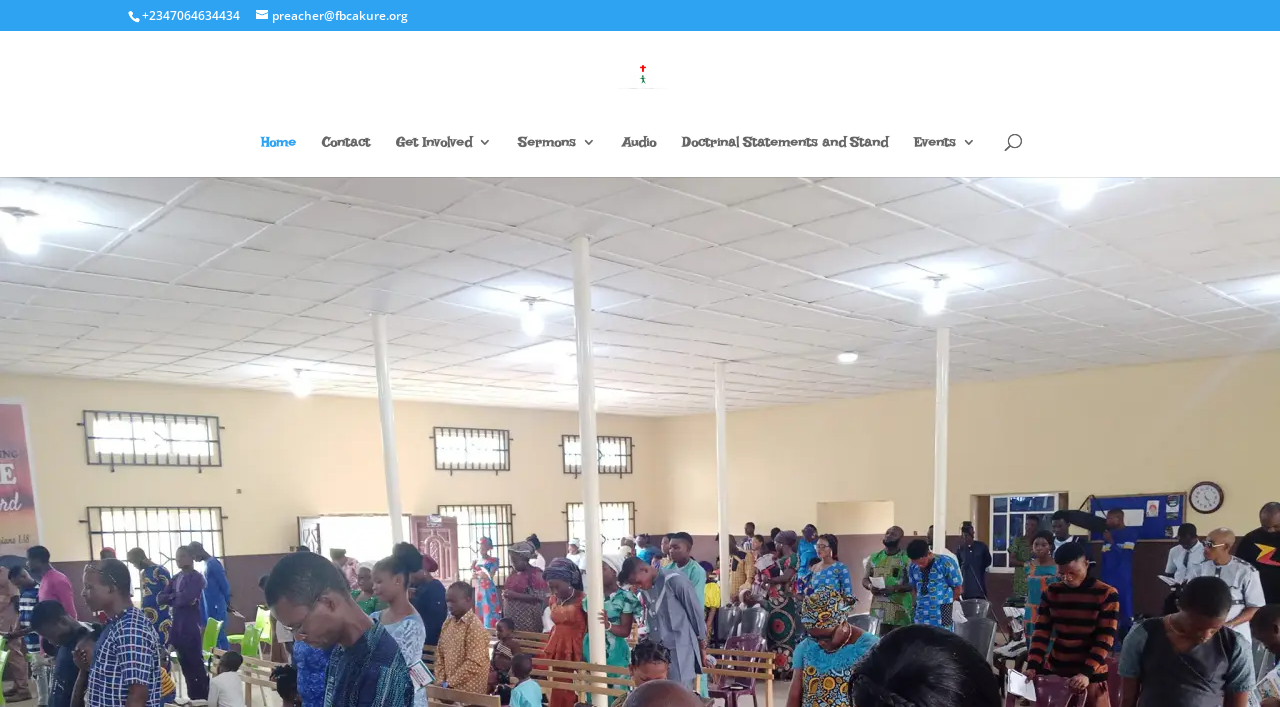Respond with a single word or phrase to the following question:
What is the phone number on the webpage?

+2347064634434